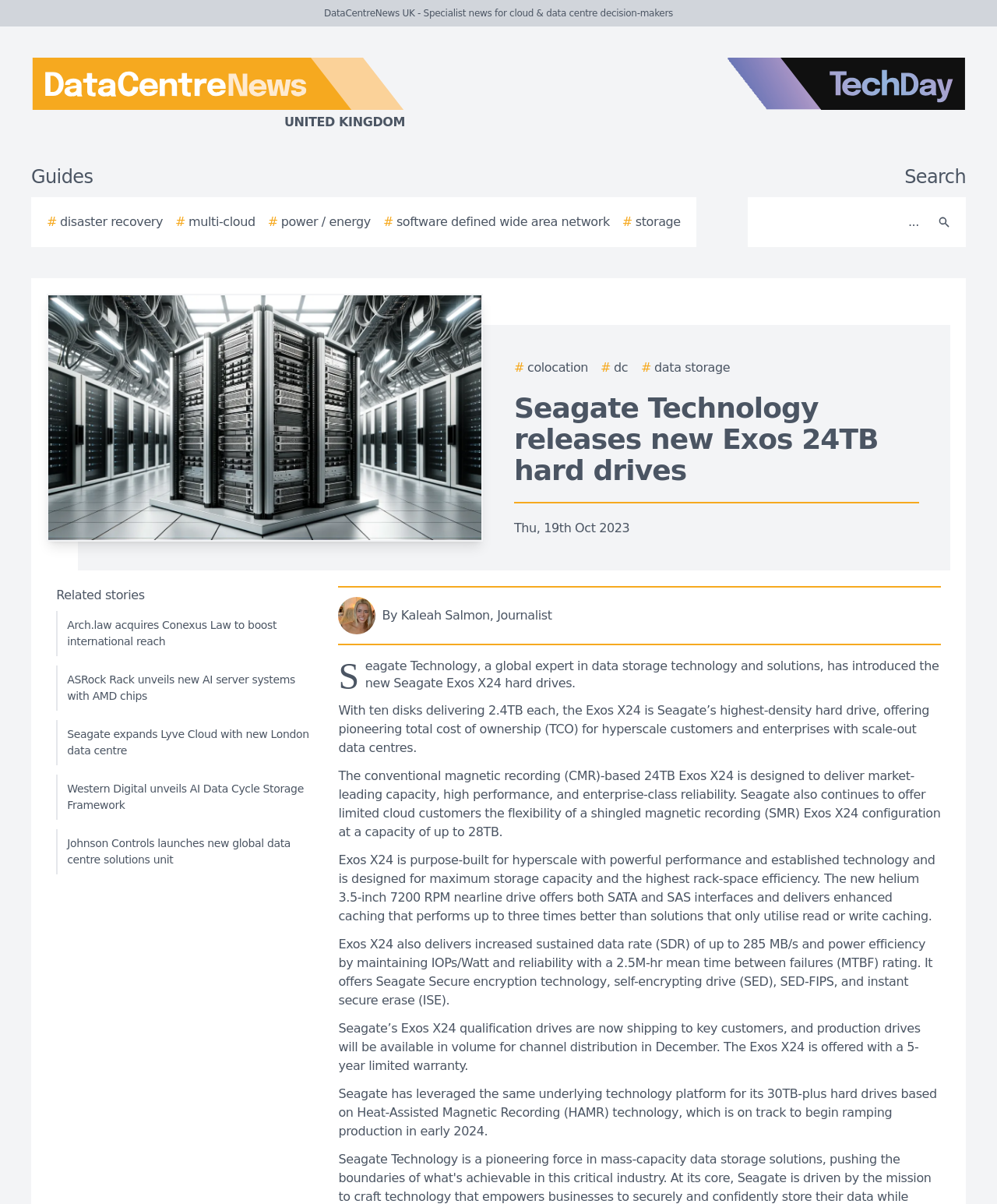Answer the following inquiry with a single word or phrase:
What is the purpose of the Exos X24 hard drive?

Hyperscale